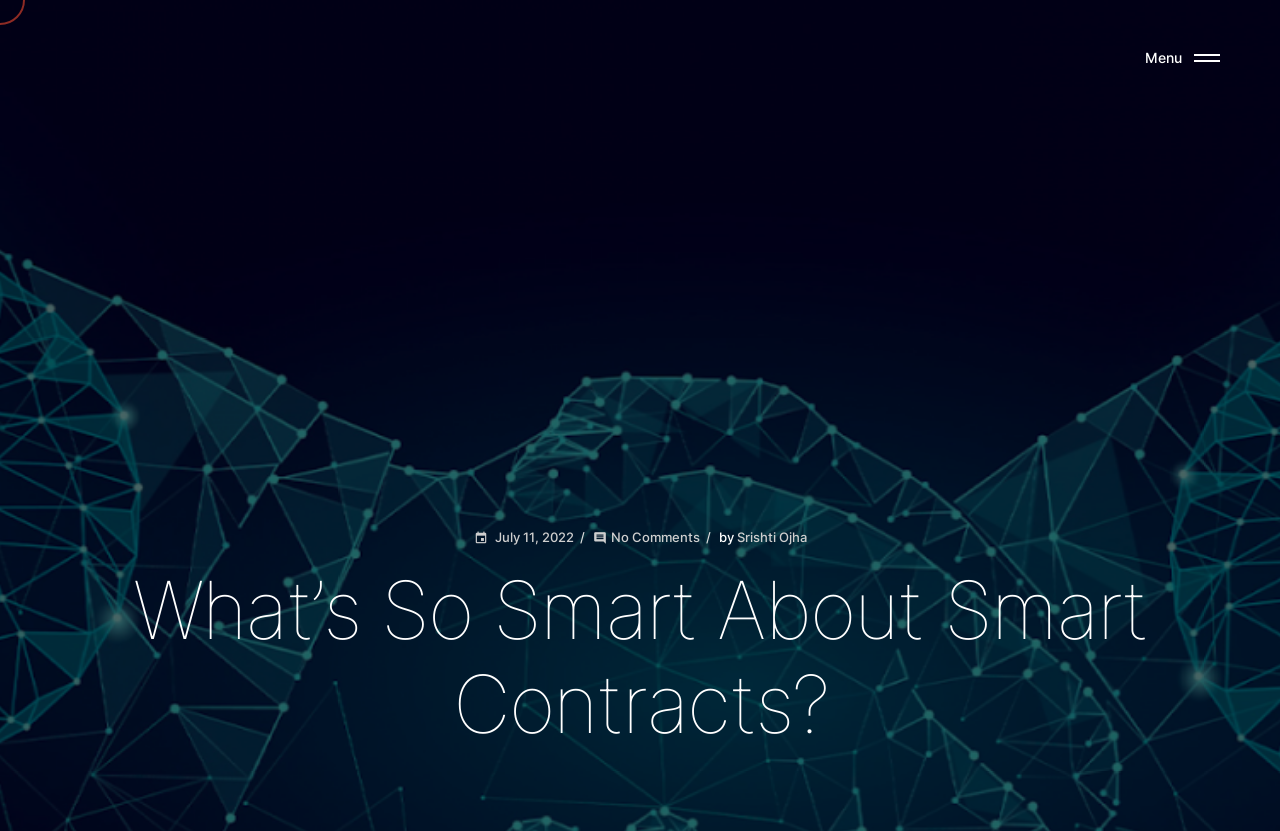What is the topic of the article?
Answer the question based on the image using a single word or a brief phrase.

Smart Contracts